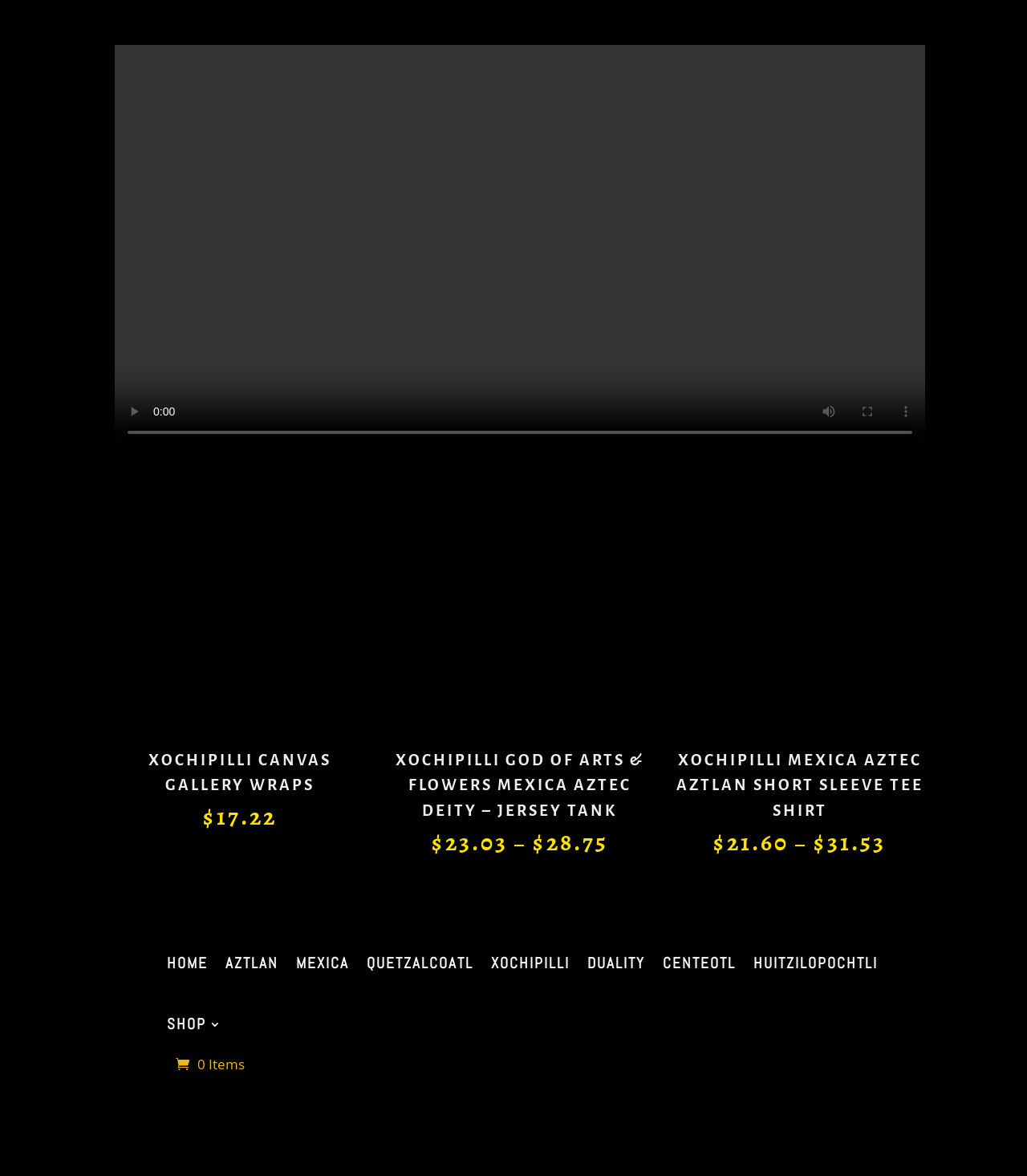Could you specify the bounding box coordinates for the clickable section to complete the following instruction: "mute the video"?

[0.789, 0.334, 0.826, 0.366]